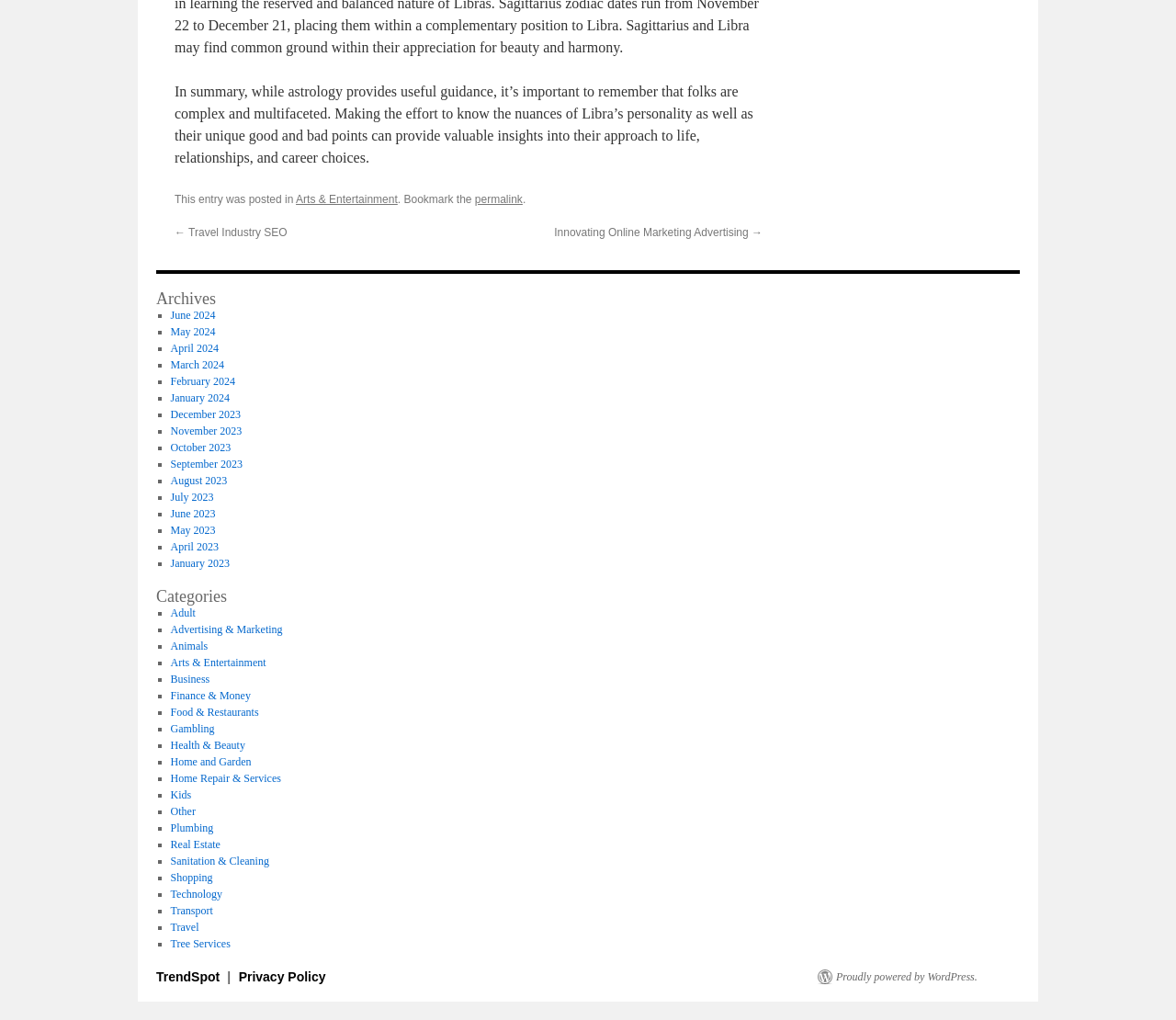Please respond to the question using a single word or phrase:
What is the topic of the blog post?

Libra's personality